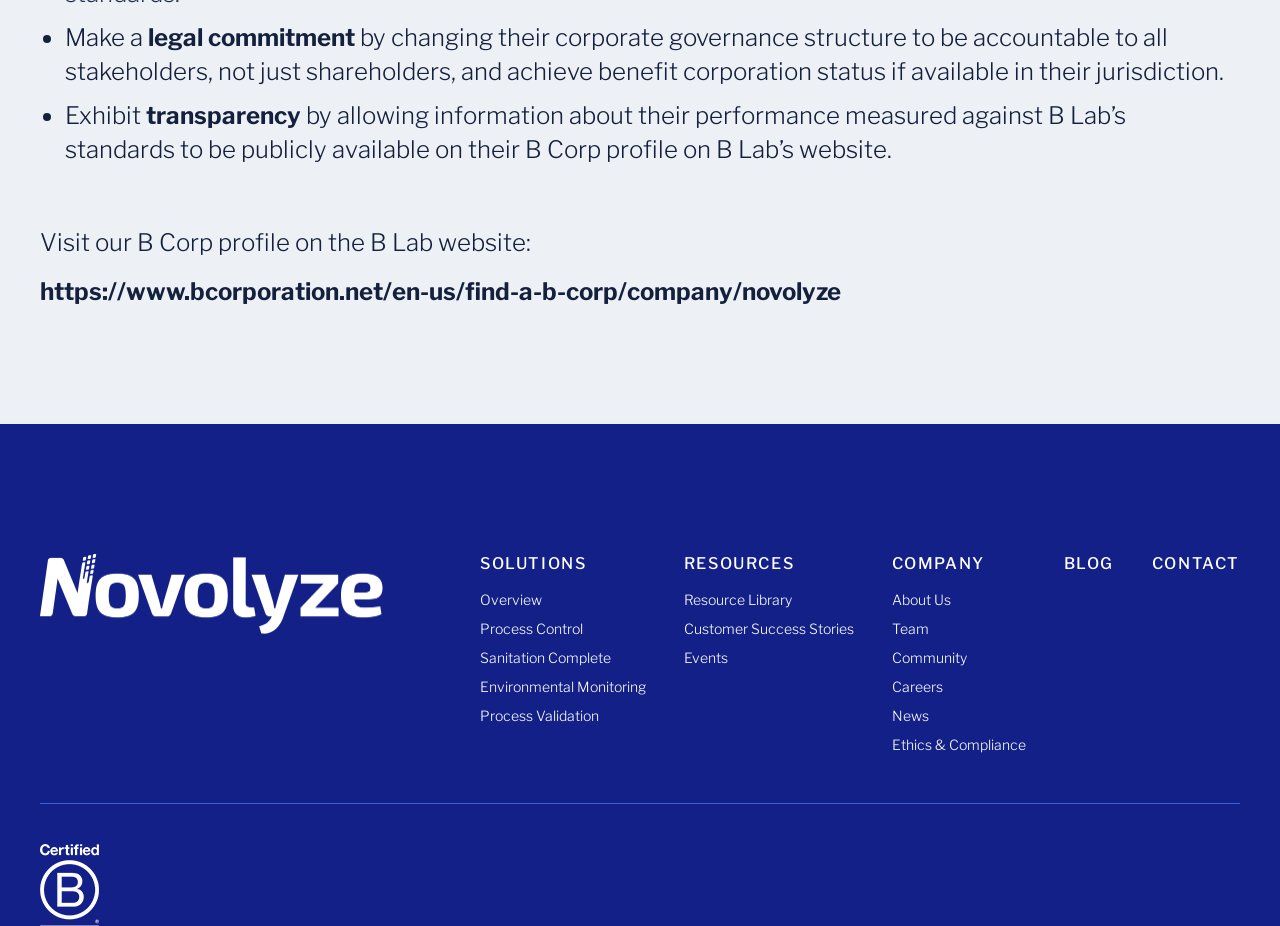What are the main categories on the webpage?
Using the screenshot, give a one-word or short phrase answer.

SOLUTIONS, RESOURCES, COMPANY, BLOG, CONTACT